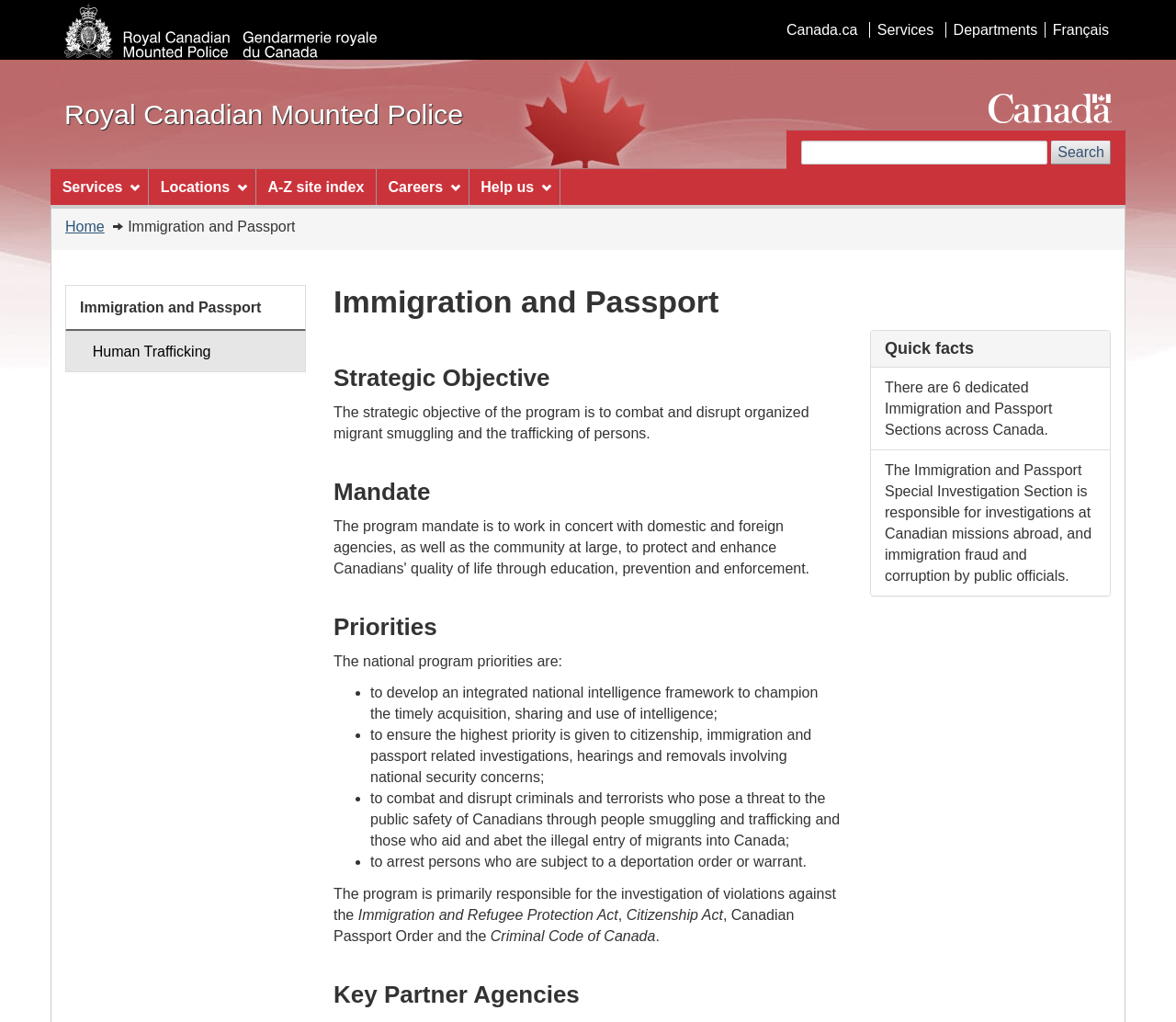Using the provided element description "Digital Marketing", determine the bounding box coordinates of the UI element.

None